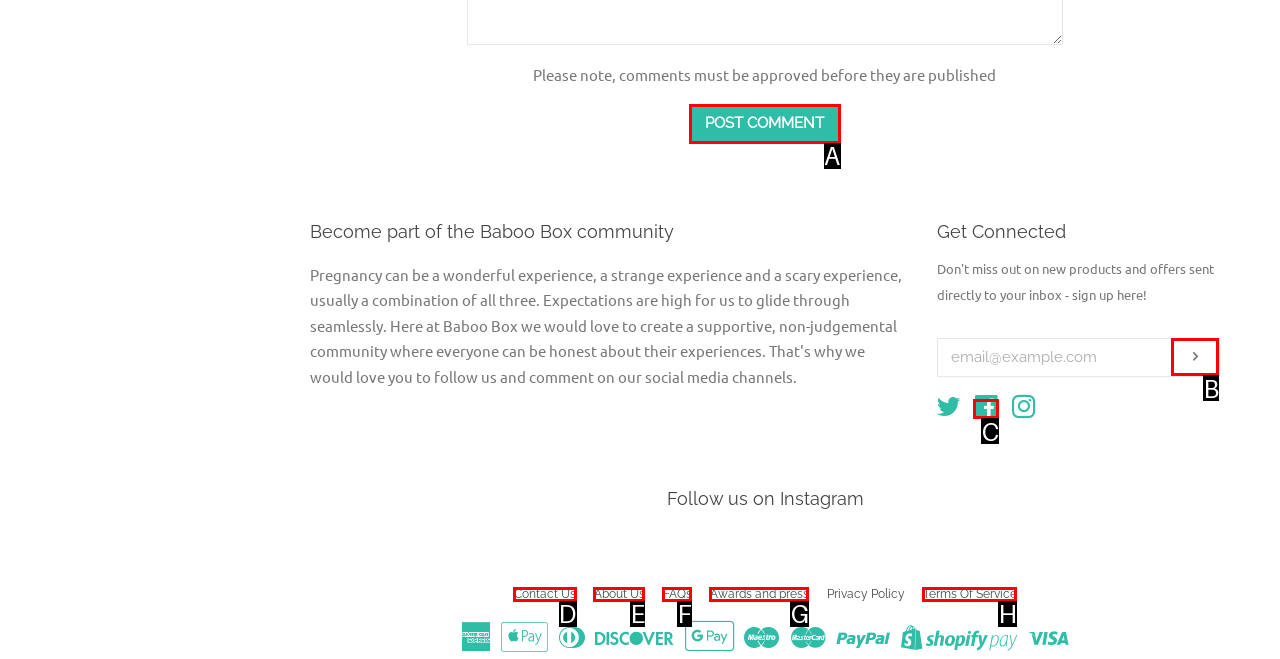Select the appropriate HTML element to click for the following task: contact us
Answer with the letter of the selected option from the given choices directly.

D